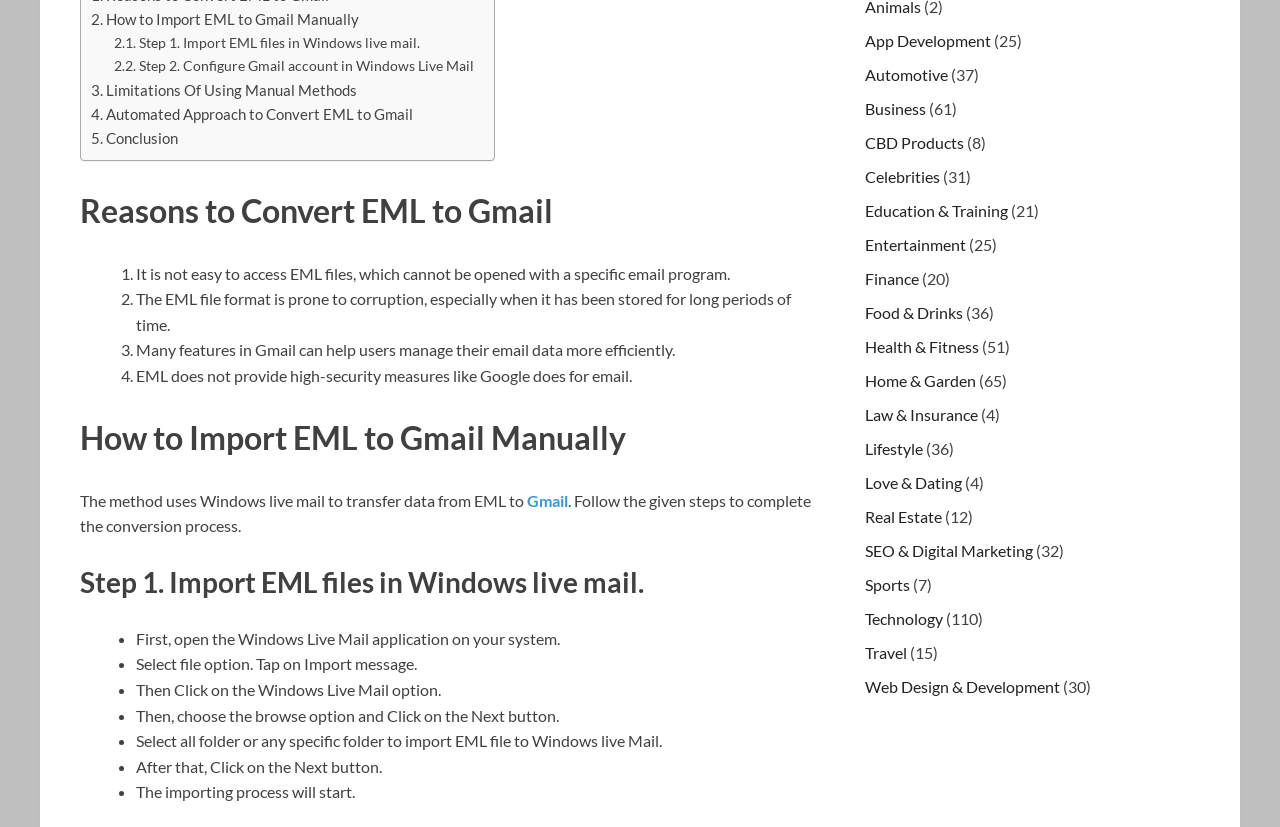Locate the UI element described by CBD Products in the provided webpage screenshot. Return the bounding box coordinates in the format (top-left x, top-left y, bottom-right x, bottom-right y), ensuring all values are between 0 and 1.

[0.676, 0.16, 0.753, 0.183]